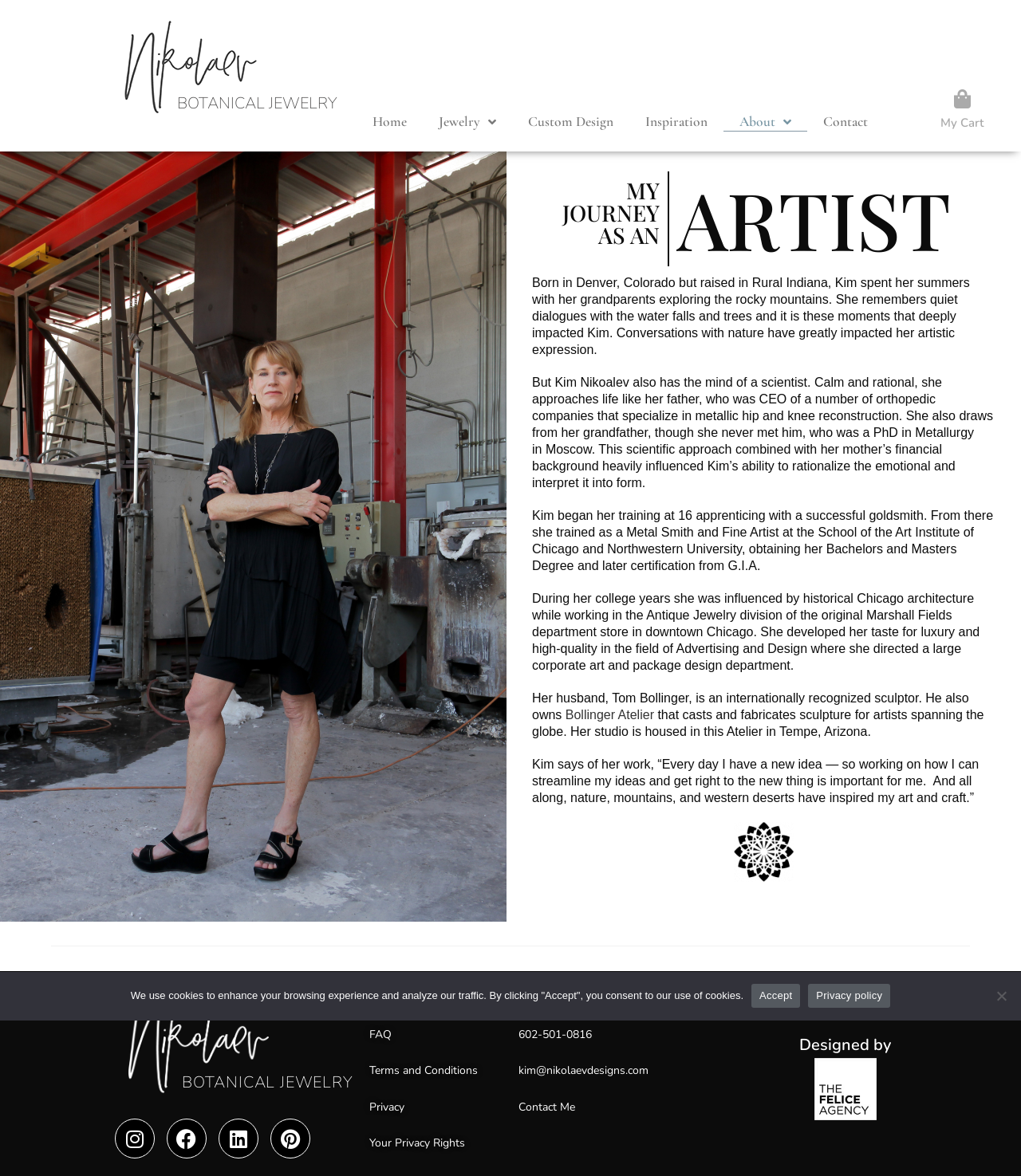Based on the element description, predict the bounding box coordinates (top-left x, top-left y, bottom-right x, bottom-right y) for the UI element in the screenshot: Instagram

[0.112, 0.951, 0.151, 0.985]